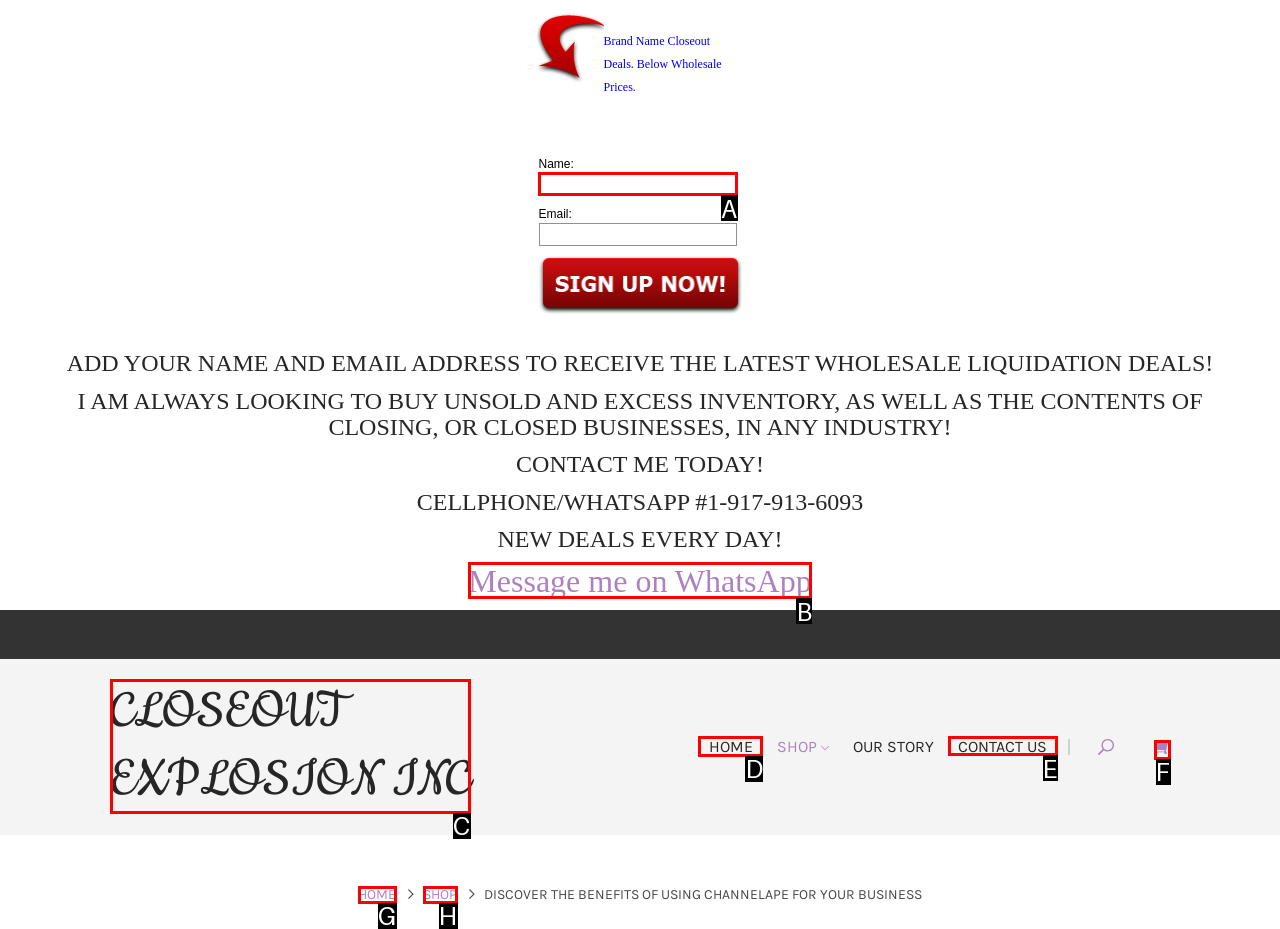What option should I click on to execute the task: Search for something? Give the letter from the available choices.

None